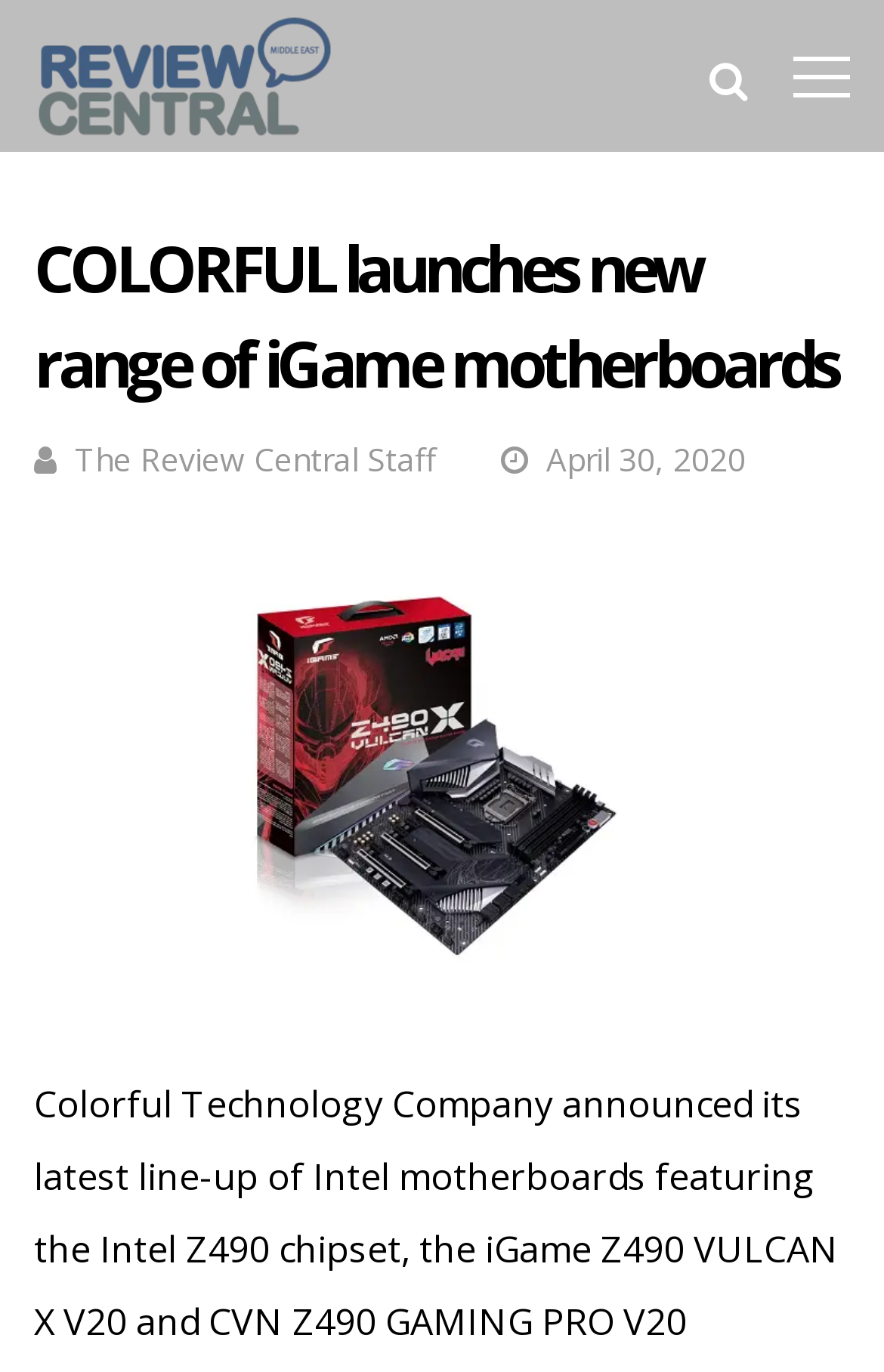Answer this question using a single word or a brief phrase:
What is the name of the staff mentioned in the article?

The Review Central Staff